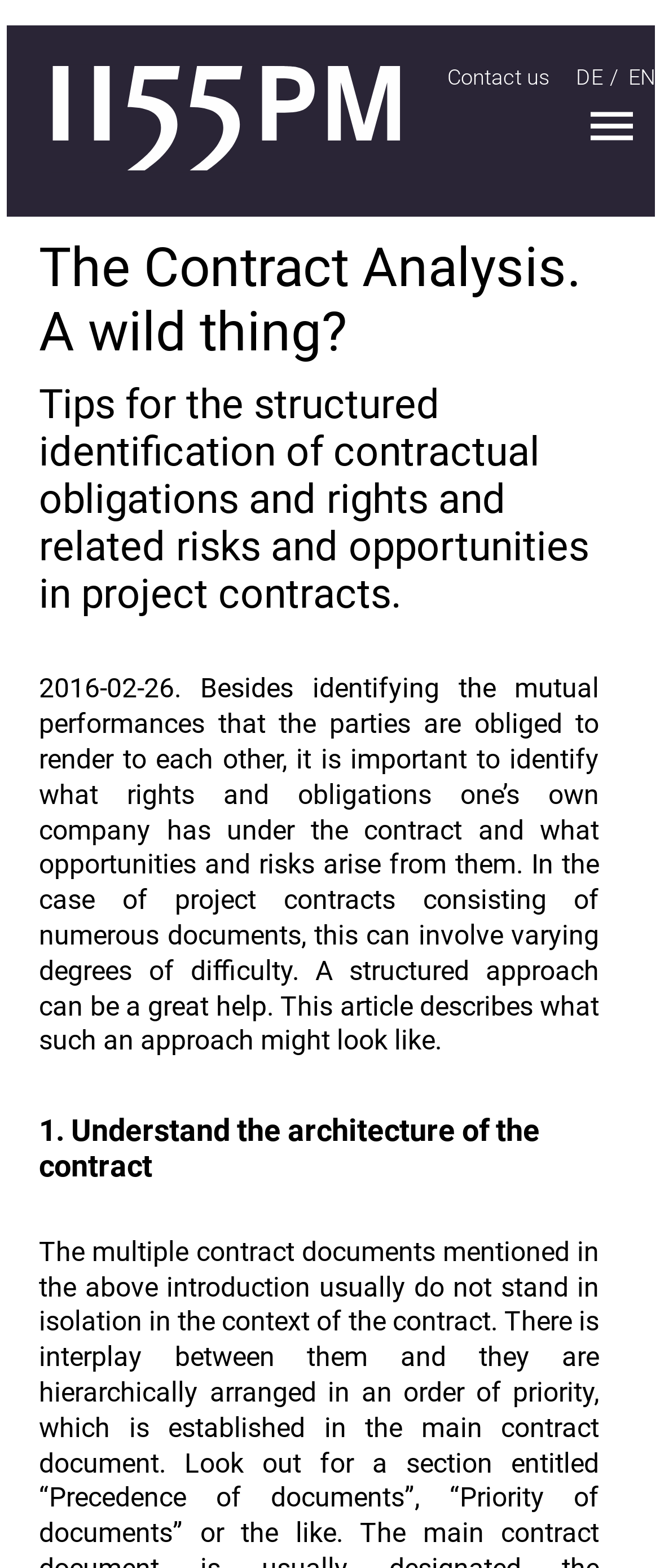Identify the bounding box for the described UI element: "5th Engineering Summit 2017".

[0.197, 0.424, 0.446, 0.543]